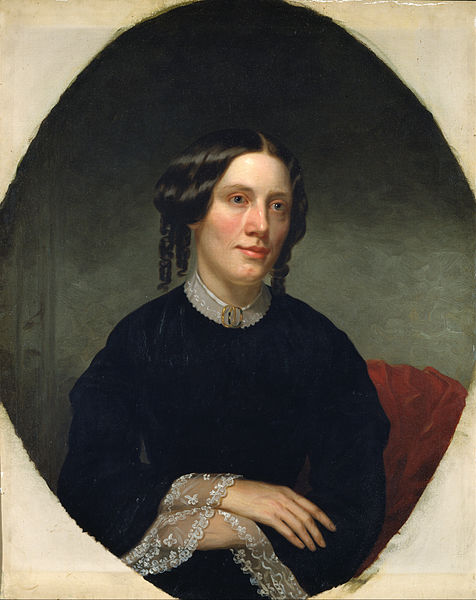What is the style of Harriet Beecher Stowe's hair in the portrait?
Utilize the image to construct a detailed and well-explained answer.

The caption describes Harriet Beecher Stowe's hair as 'styled in soft waves', indicating that her hair is depicted in a gentle, flowing style.